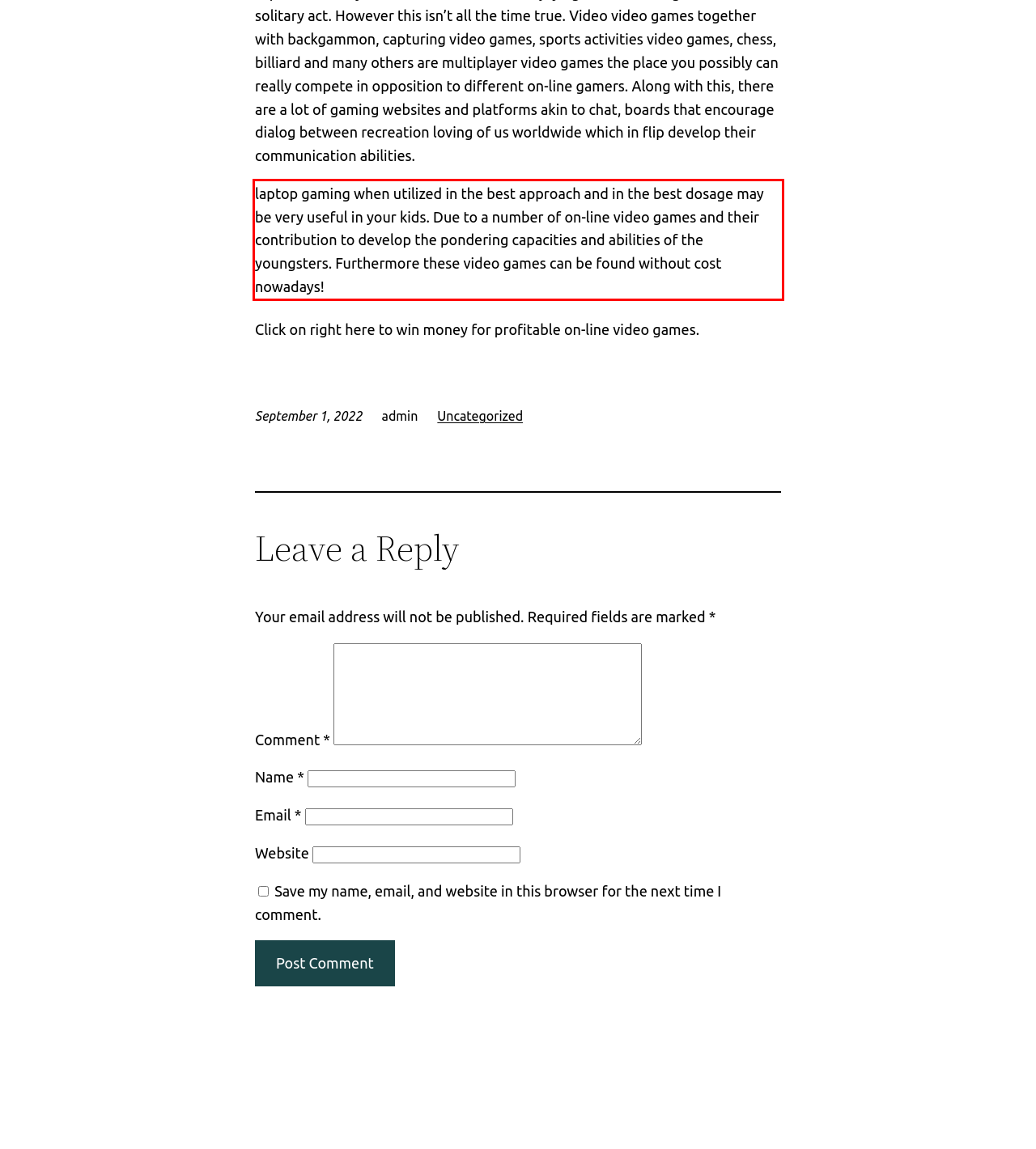Observe the screenshot of the webpage that includes a red rectangle bounding box. Conduct OCR on the content inside this red bounding box and generate the text.

laptop gaming when utilized in the best approach and in the best dosage may be very useful in your kids. Due to a number of on-line video games and their contribution to develop the pondering capacities and abilities of the youngsters. Furthermore these video games can be found without cost nowadays!